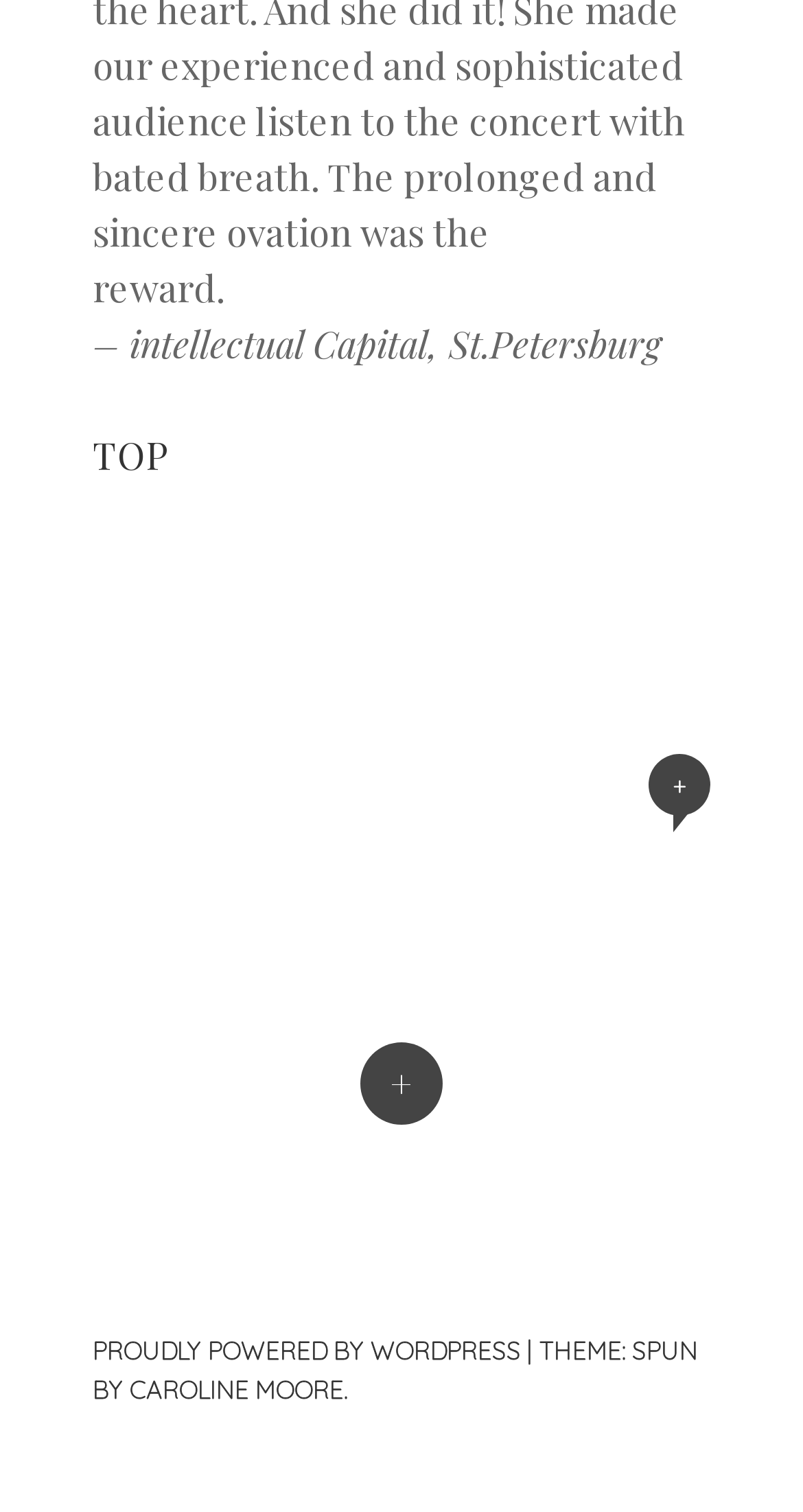What is the theme of this website?
Provide a one-word or short-phrase answer based on the image.

SPUN BY CAROLINE MOORE